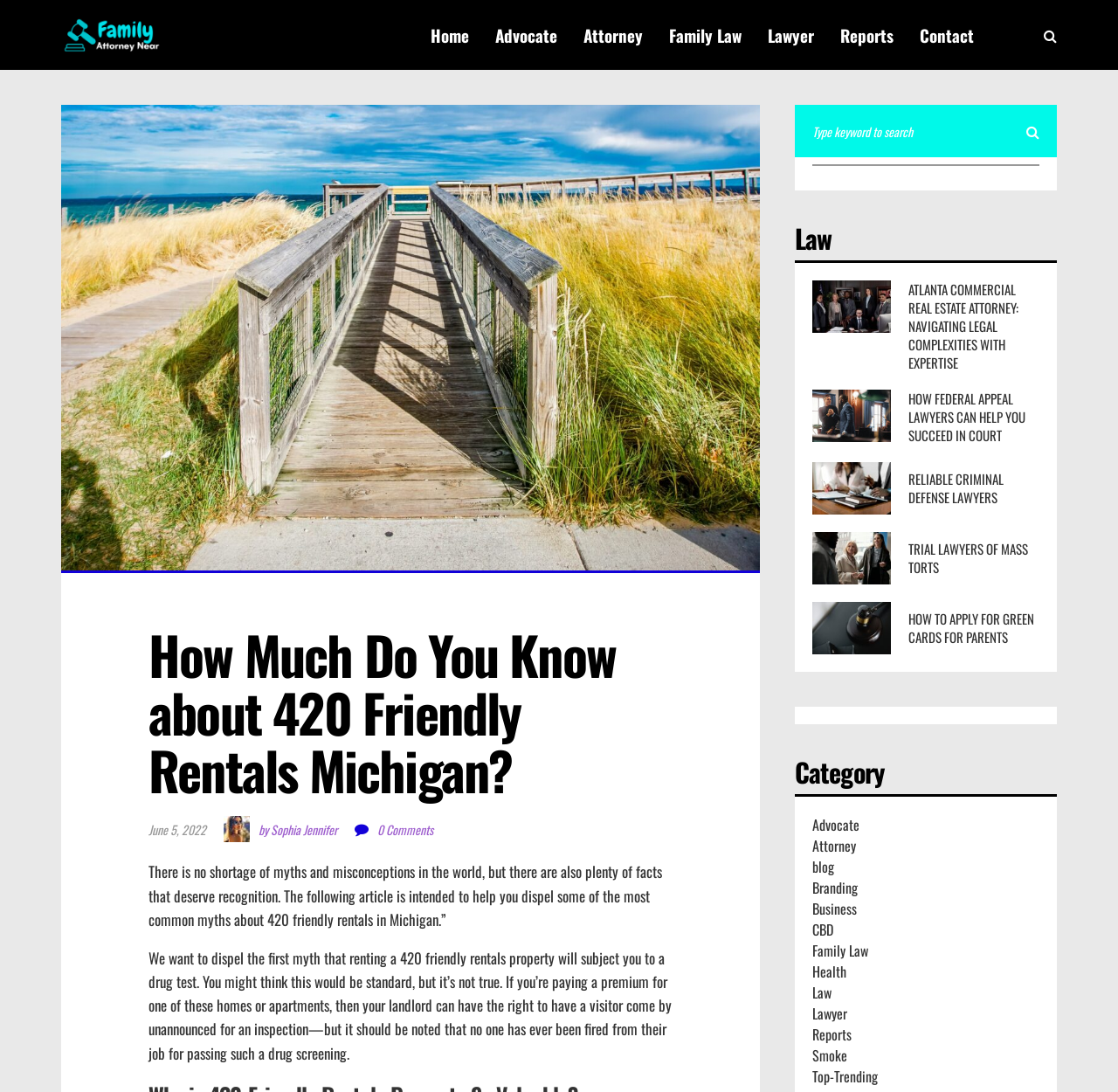Please find the bounding box coordinates of the element's region to be clicked to carry out this instruction: "read the article about 420 friendly rentals in Michigan".

[0.133, 0.788, 0.592, 0.852]